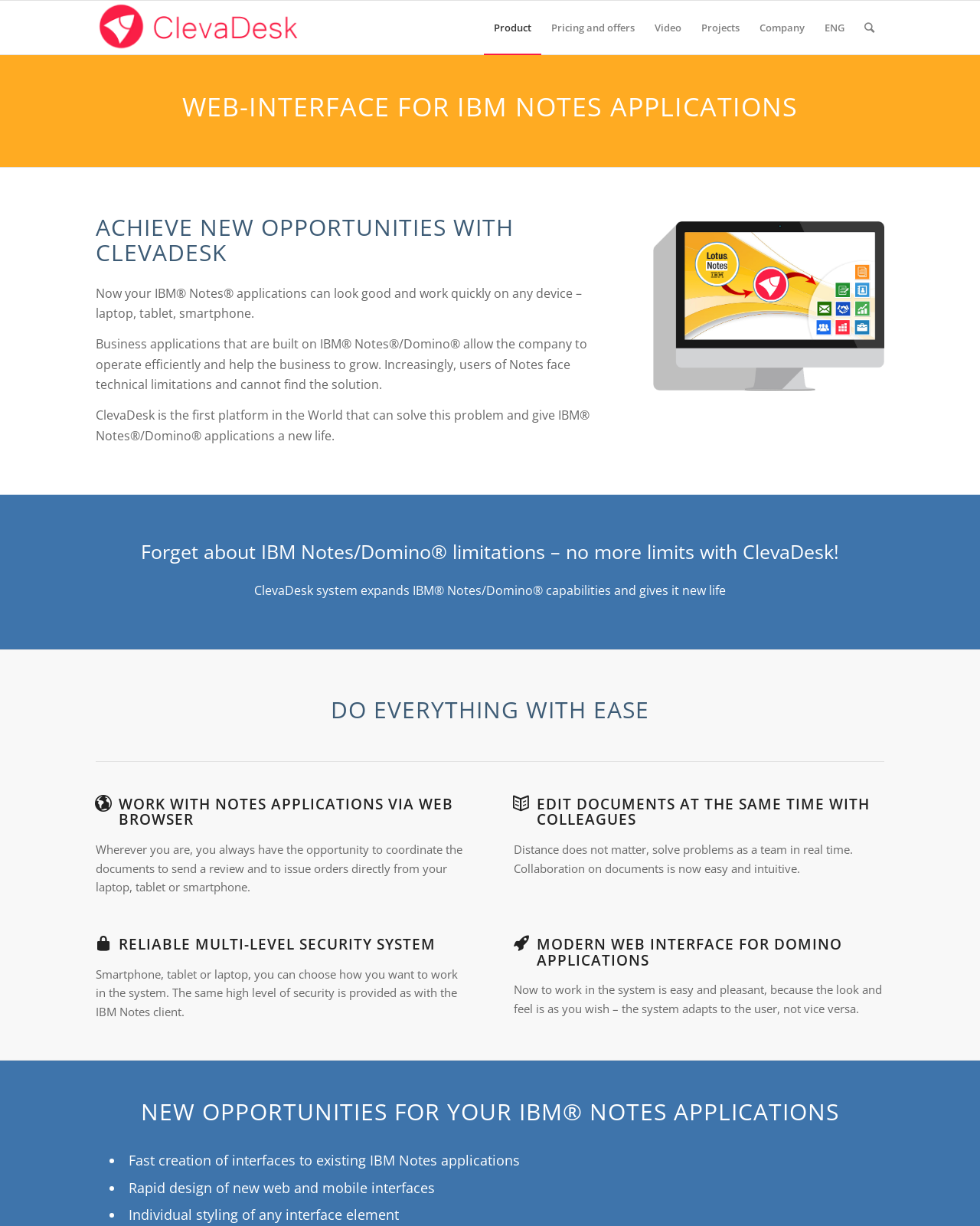What is the advantage of ClevaDesk's web interface for Domino applications?
Answer the question with detailed information derived from the image.

According to the webpage, ClevaDesk's web interface for Domino applications is modern and adaptable, making it easy and pleasant to use, as it adapts to the user's needs rather than the other way around.